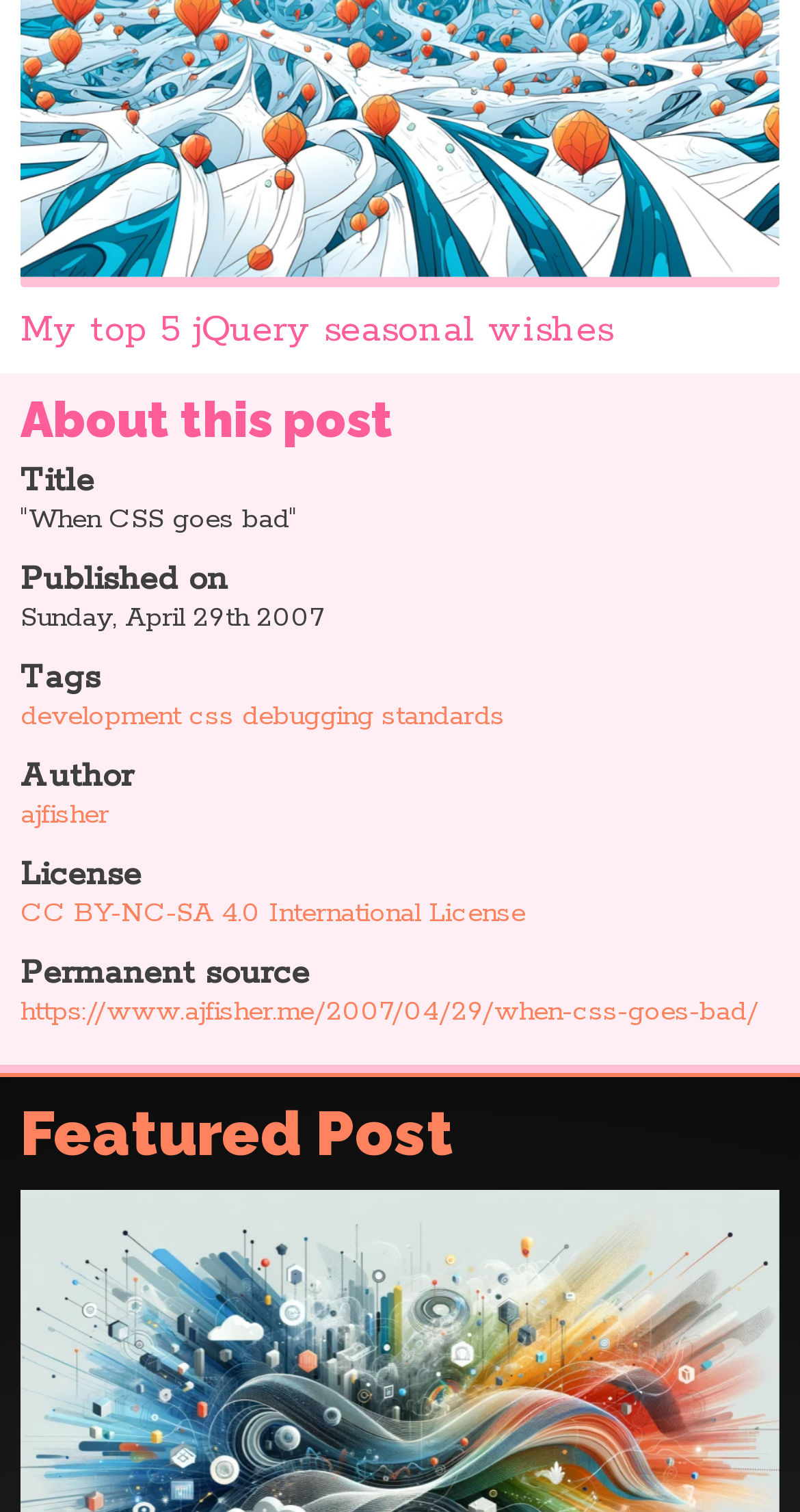Specify the bounding box coordinates of the element's region that should be clicked to achieve the following instruction: "Learn about the CC BY-NC-SA 4.0 International License". The bounding box coordinates consist of four float numbers between 0 and 1, in the format [left, top, right, bottom].

[0.026, 0.592, 0.656, 0.615]